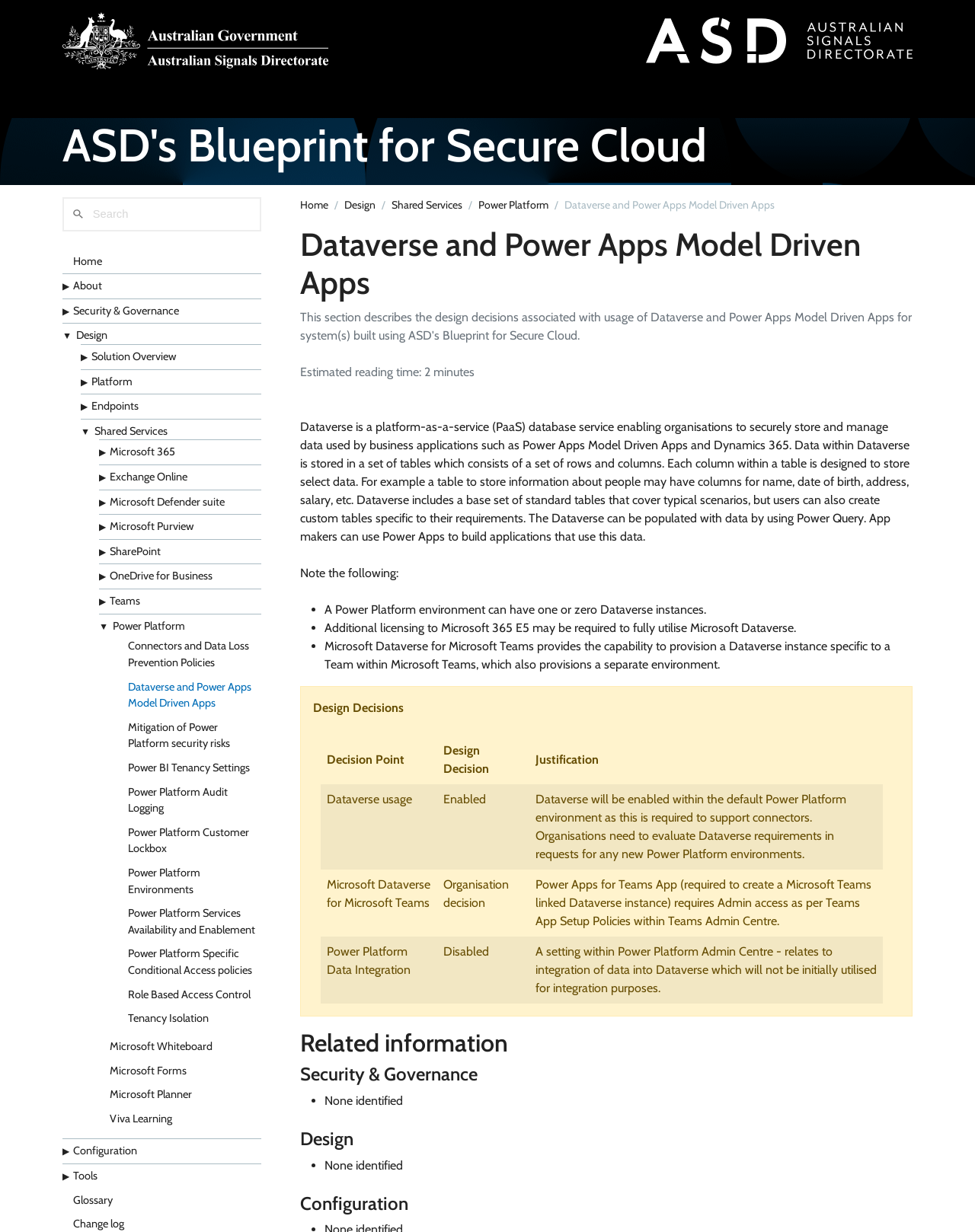Bounding box coordinates are specified in the format (top-left x, top-left y, bottom-right x, bottom-right y). All values are floating point numbers bounded between 0 and 1. Please provide the bounding box coordinate of the region this sentence describes: Power BI Tenancy Settings

[0.132, 0.617, 0.257, 0.629]